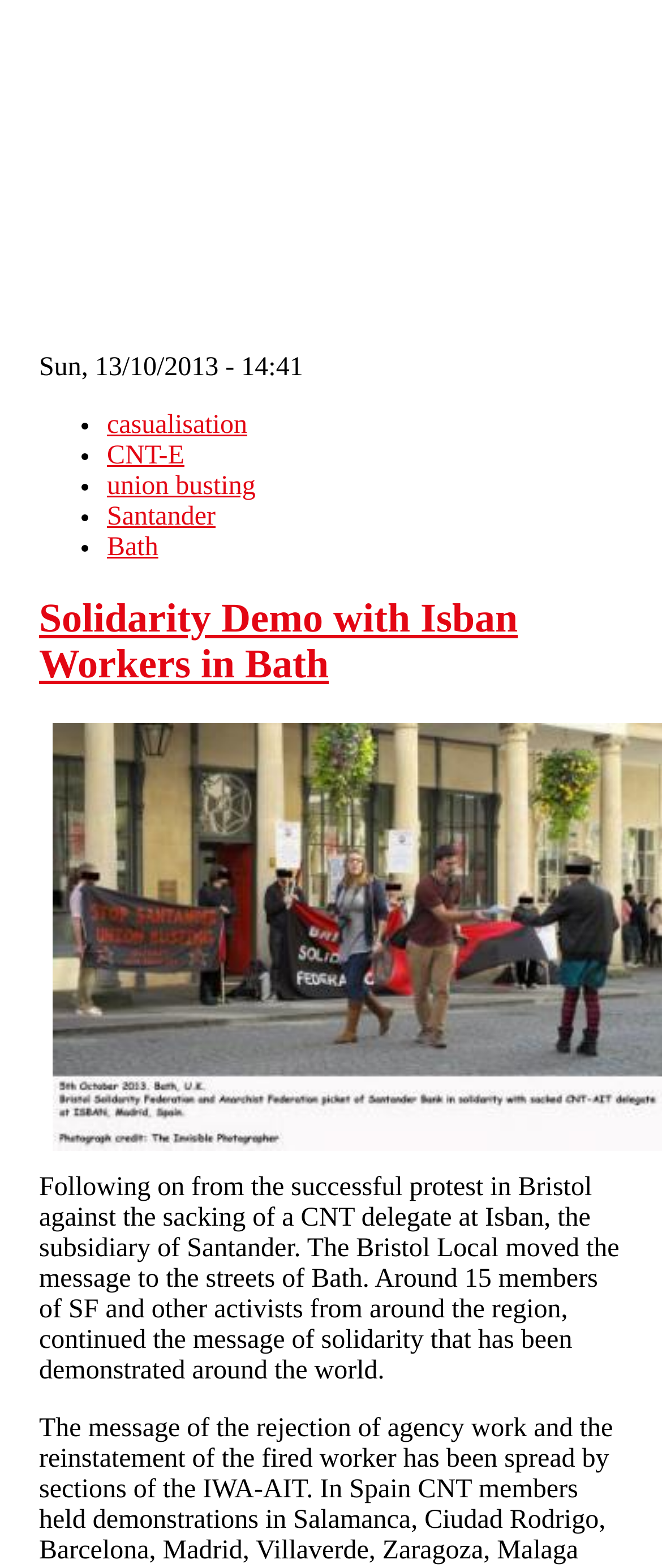Answer the question using only one word or a concise phrase: What is the name of the union mentioned in the article?

CNT